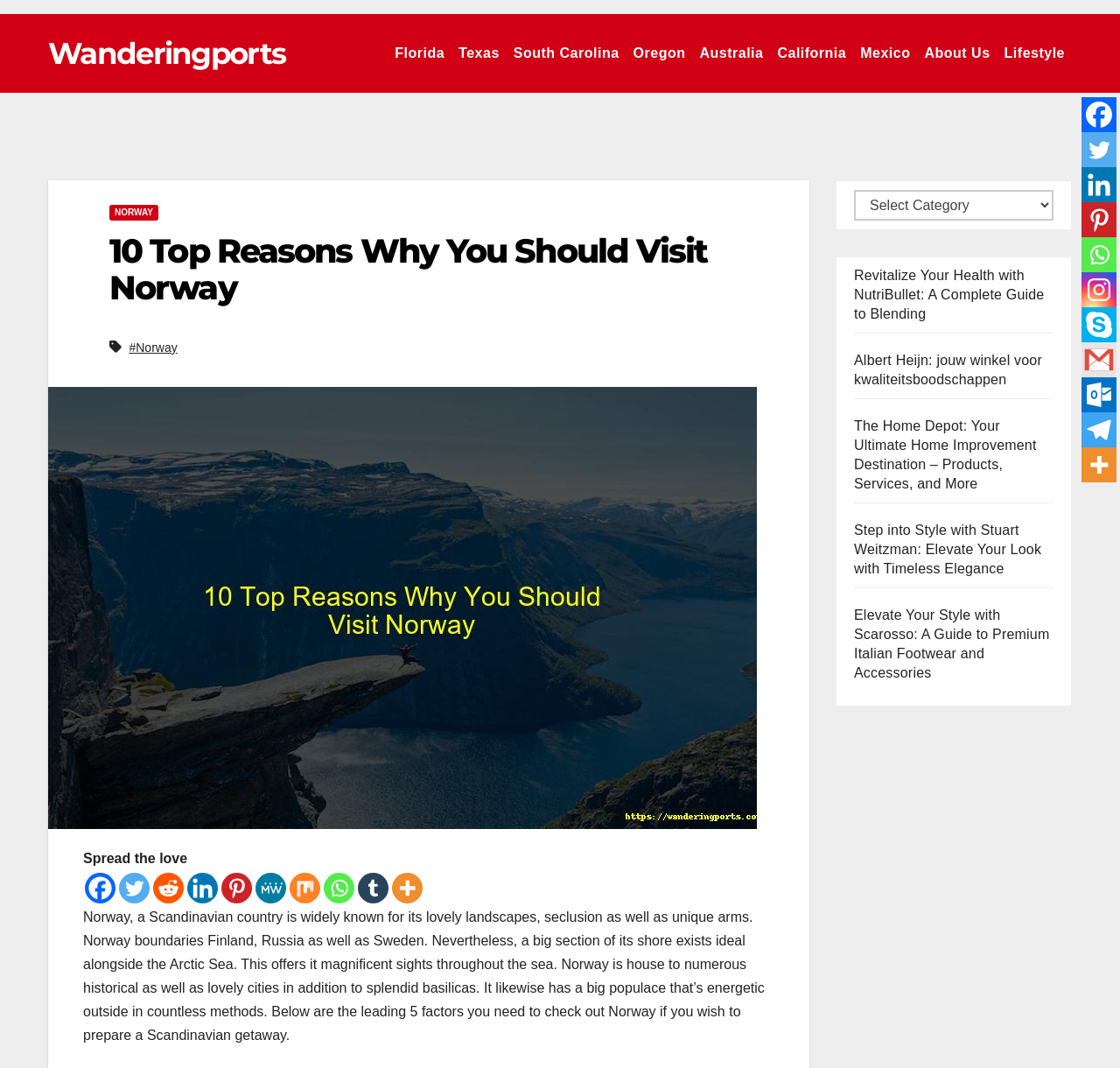What is the country being described?
Using the image, provide a detailed and thorough answer to the question.

The webpage is describing a Scandinavian country, and based on the text, it is clear that the country being described is Norway.